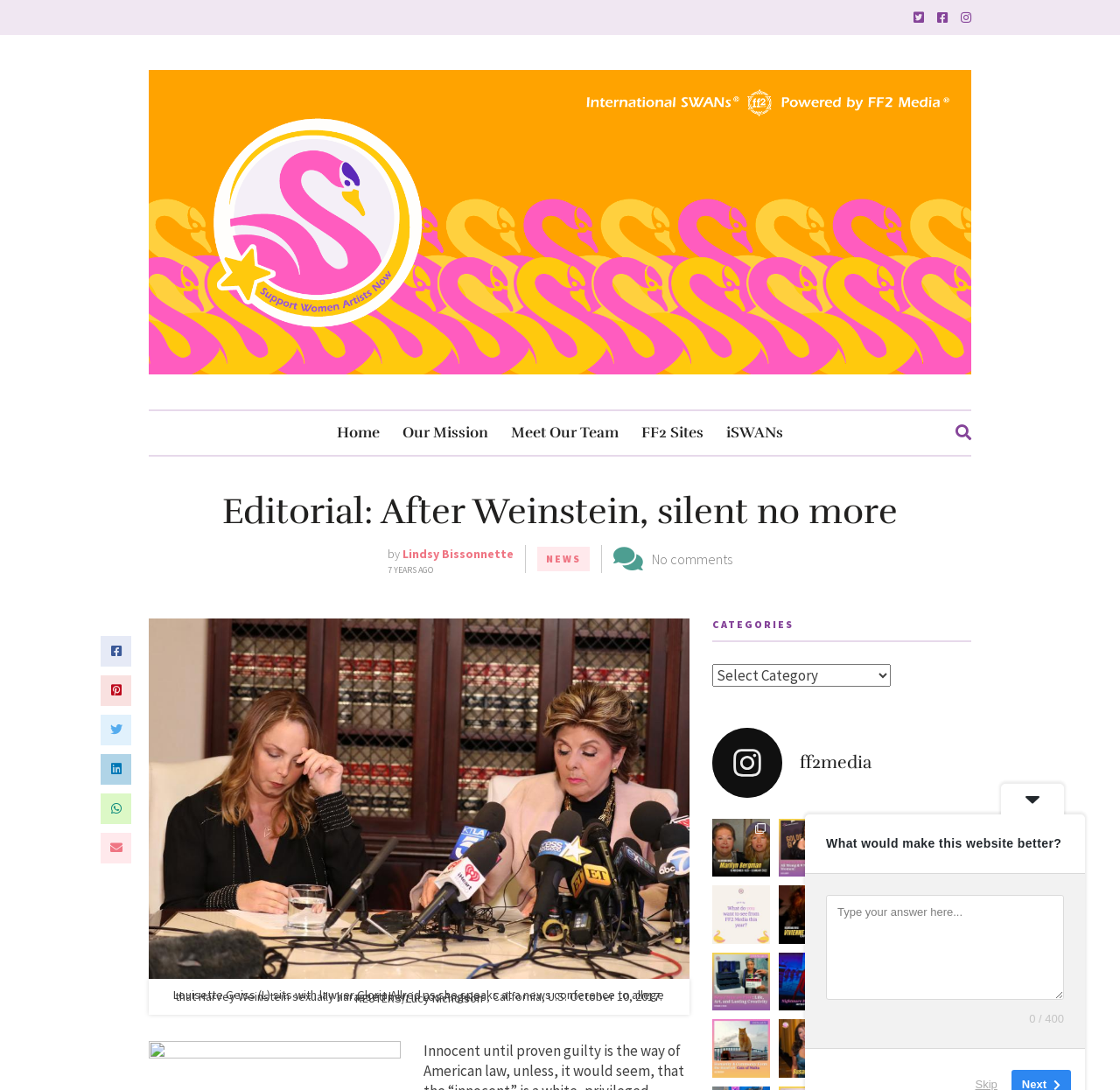Identify the main heading from the webpage and provide its text content.

Editorial: After Weinstein, silent no more